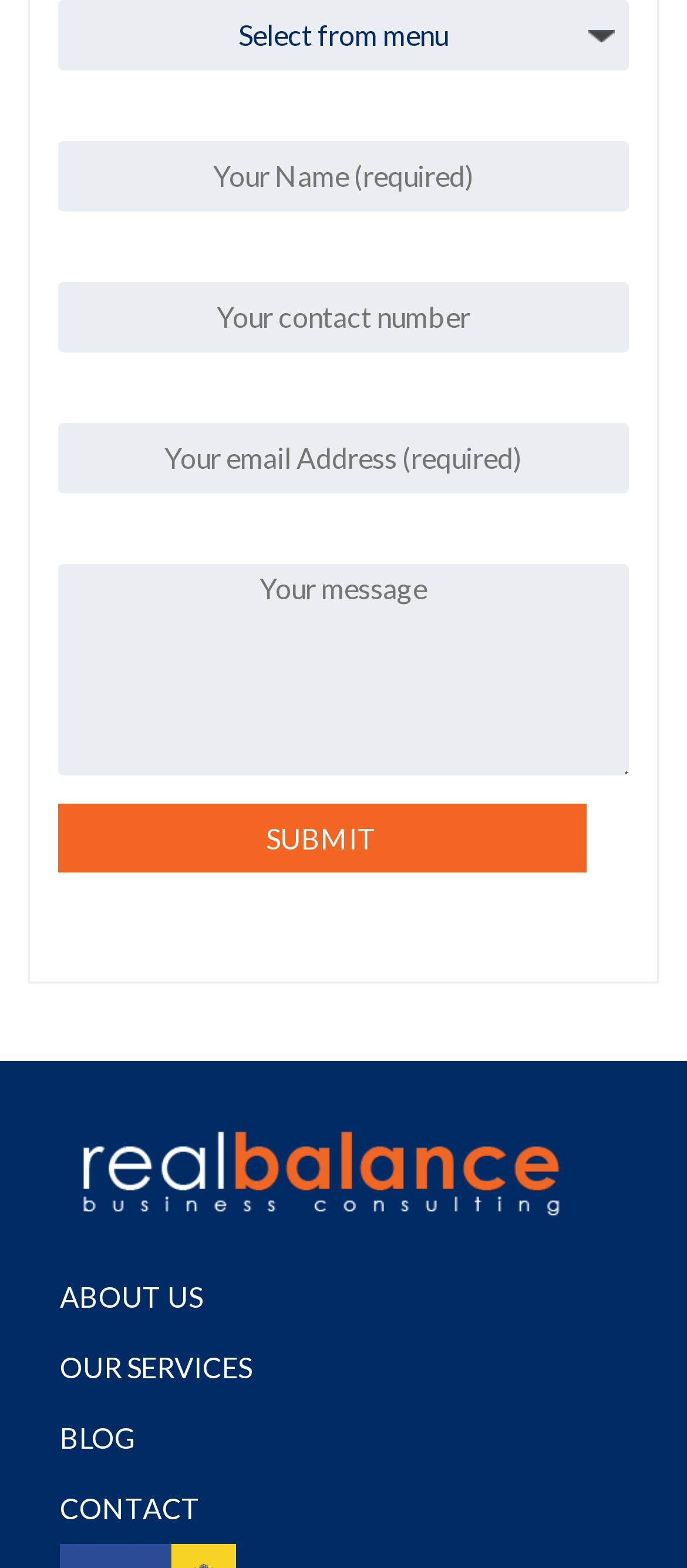What is the position of the image relative to the form?
Using the image as a reference, give a one-word or short phrase answer.

Below